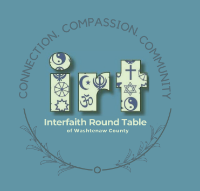Look at the image and answer the question in detail:
How many religious symbols are incorporated in the logo?

The logo incorporates multiple religious symbols, including a cross, crescent moon, Star of David, and other icons, which are creatively arranged to spell out 'IRT'.